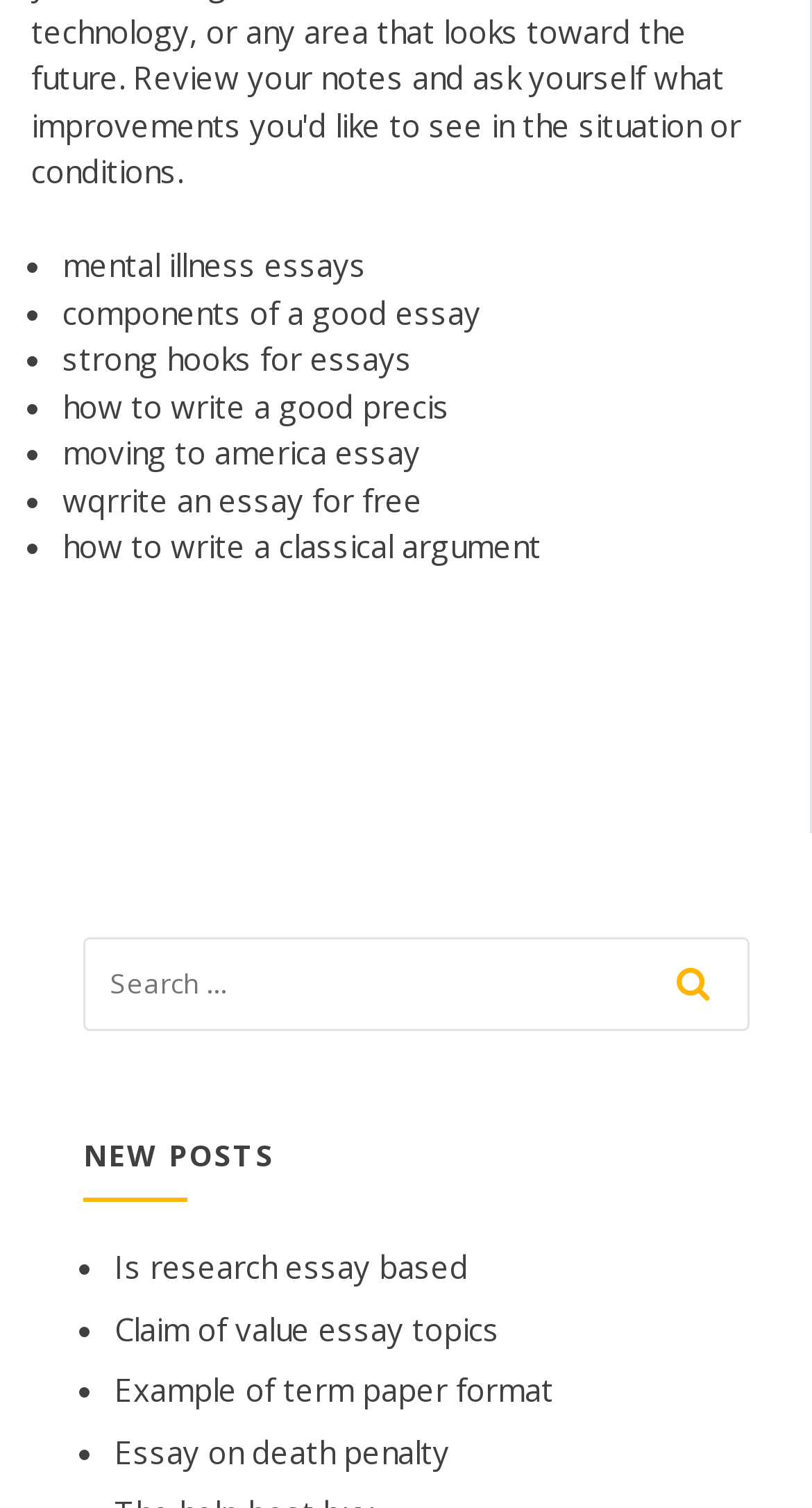Consider the image and give a detailed and elaborate answer to the question: 
How many links are listed under 'NEW POSTS'?

The 'NEW POSTS' section contains four links, each with a list marker (•) before it. The links are 'Is research essay based', 'Claim of value essay topics', 'Example of term paper format', and 'Essay on death penalty'.